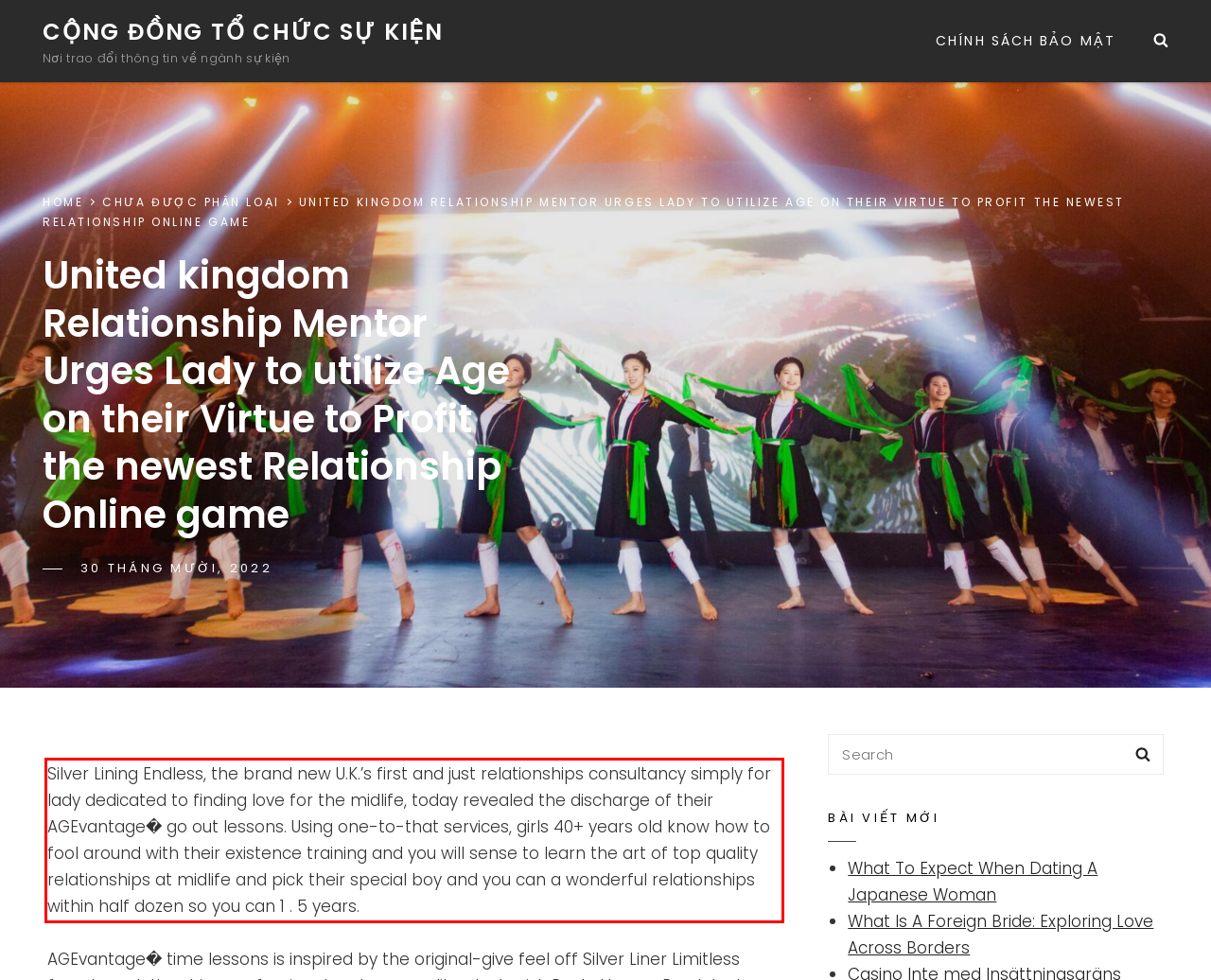Analyze the screenshot of the webpage that features a red bounding box and recognize the text content enclosed within this red bounding box.

Silver Lining Endless, the brand new U.K.’s first and just relationships consultancy simply for lady dedicated to finding love for the midlife, today revealed the discharge of their AGEvantage� go out lessons. Using one-to-that services, girls 40+ years old know how to fool around with their existence training and you will sense to learn the art of top quality relationships at midlife and pick their special boy and you can a wonderful relationships within half dozen so you can 1 . 5 years.